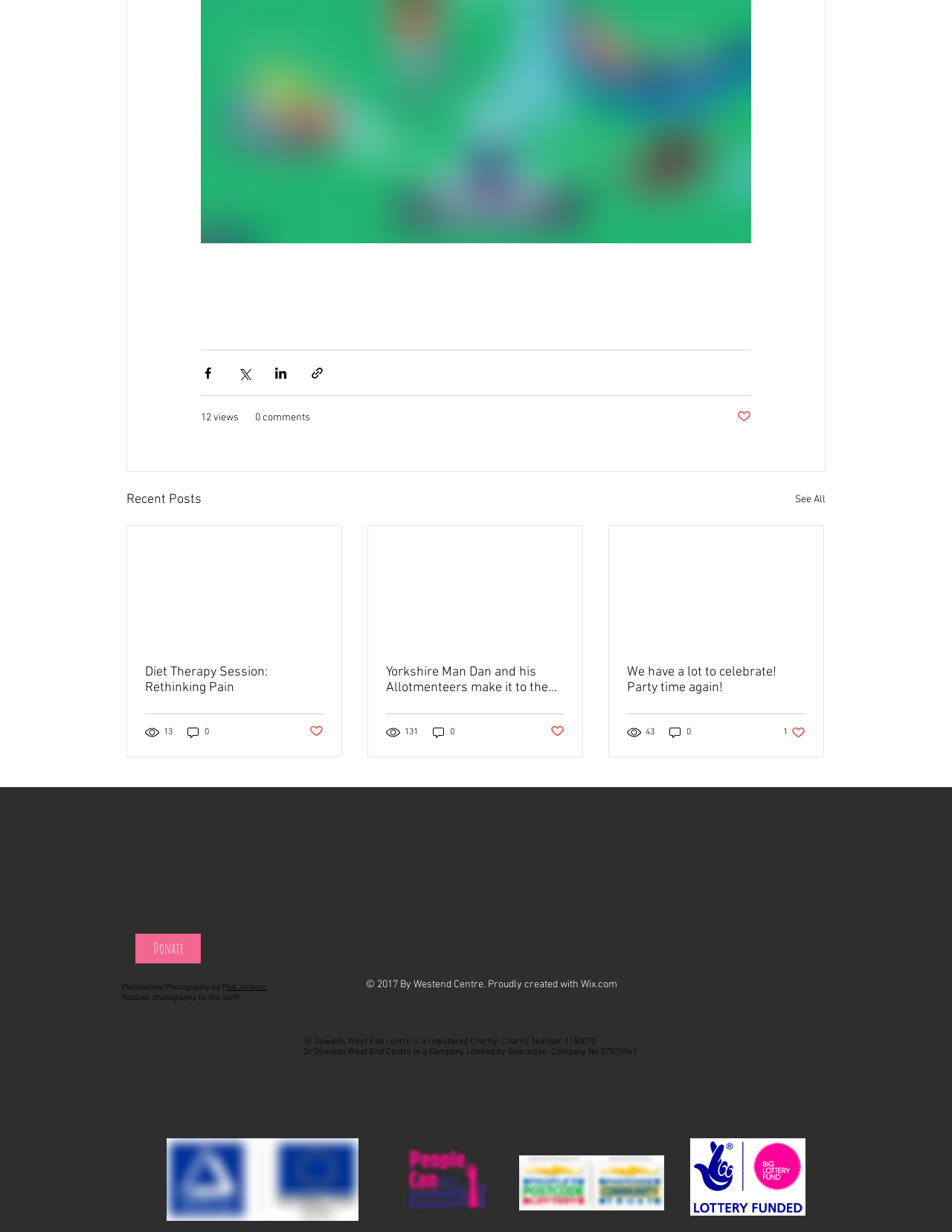What is the purpose of the buttons with social media icons?
Provide an in-depth and detailed answer to the question.

The buttons with social media icons, such as Facebook, Twitter, and LinkedIn, are used to share posts from the website to these social media platforms.